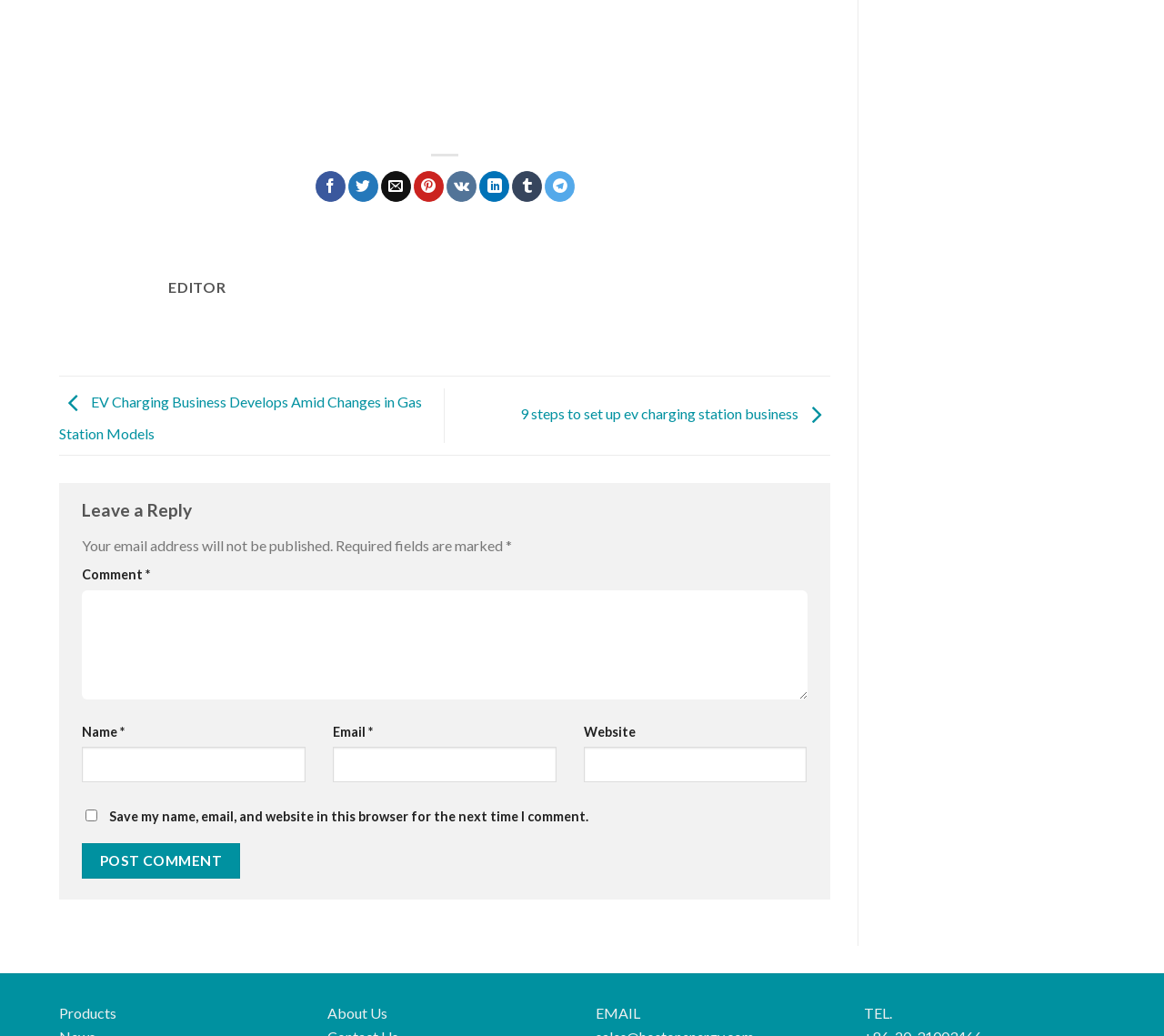Analyze the image and give a detailed response to the question:
How many social media sharing options are available?

I counted the number of social media sharing links at the top of the webpage, including 'Share on Facebook', 'Share on Twitter', 'Email to a Friend', 'Pin on Pinterest', 'Share on VKontakte', 'Share on LinkedIn', 'Share on Tumblr', and 'Share on Telegram'.